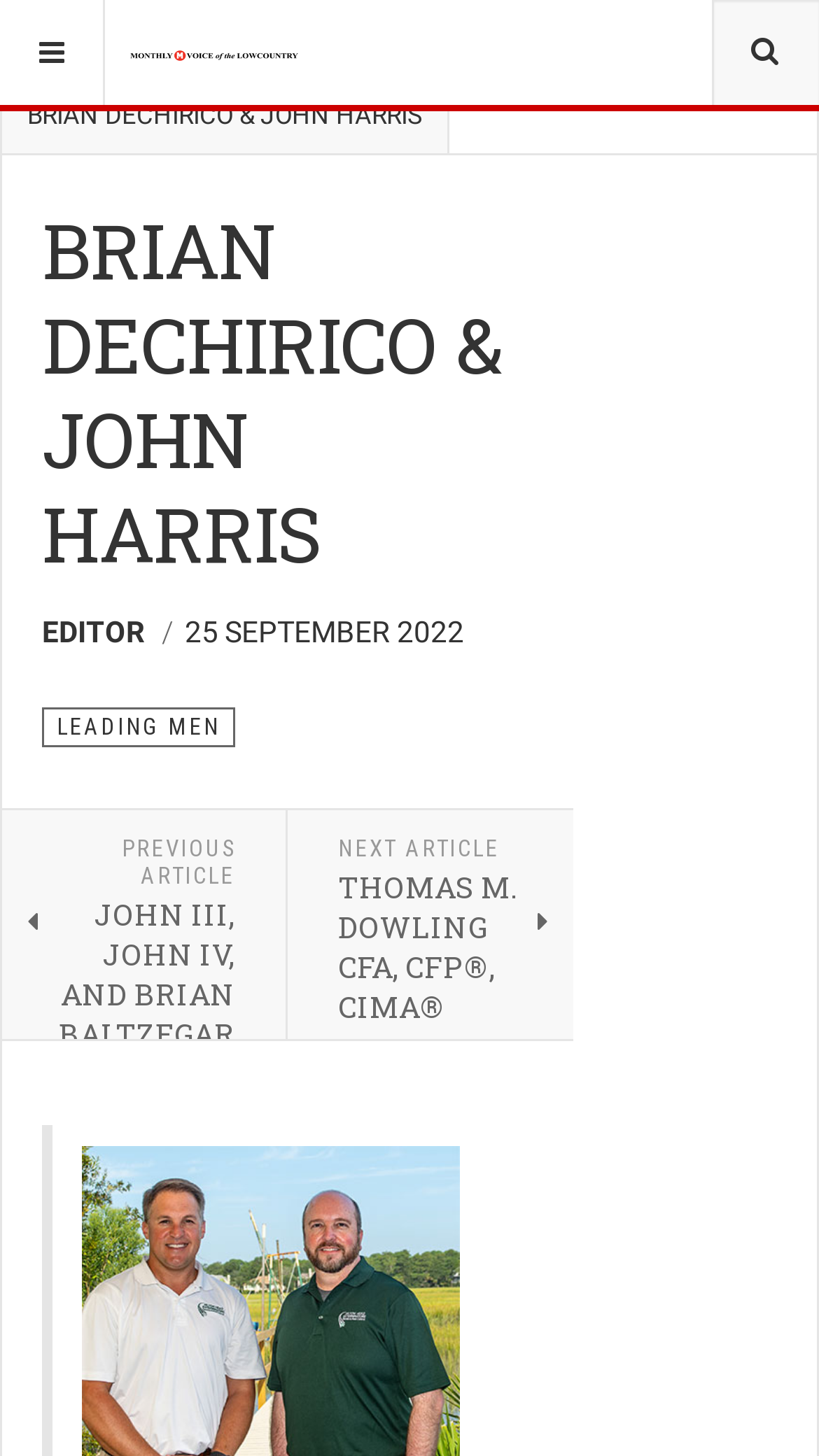How many navigation links are there in the top section?
Answer the question with a detailed explanation, including all necessary information.

I found the answer by looking at the top section of the webpage, where I counted 4 navigation links: 'HOME', 'PEOPLE', 'LEADING MEN', and 'Hilton Head Monthly Magazine'.